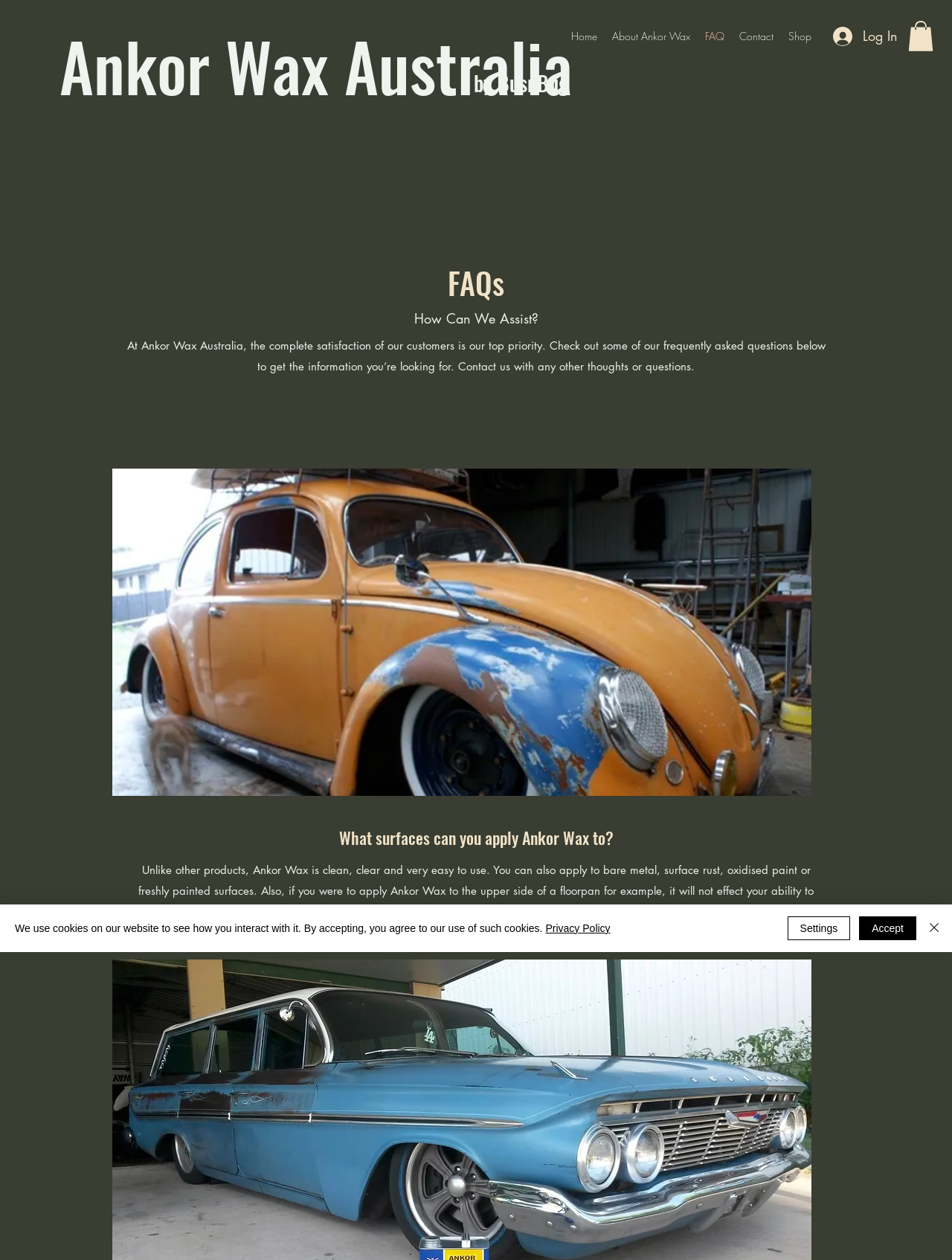Reply to the question with a single word or phrase:
What is the company name?

Ankor Wax Australia